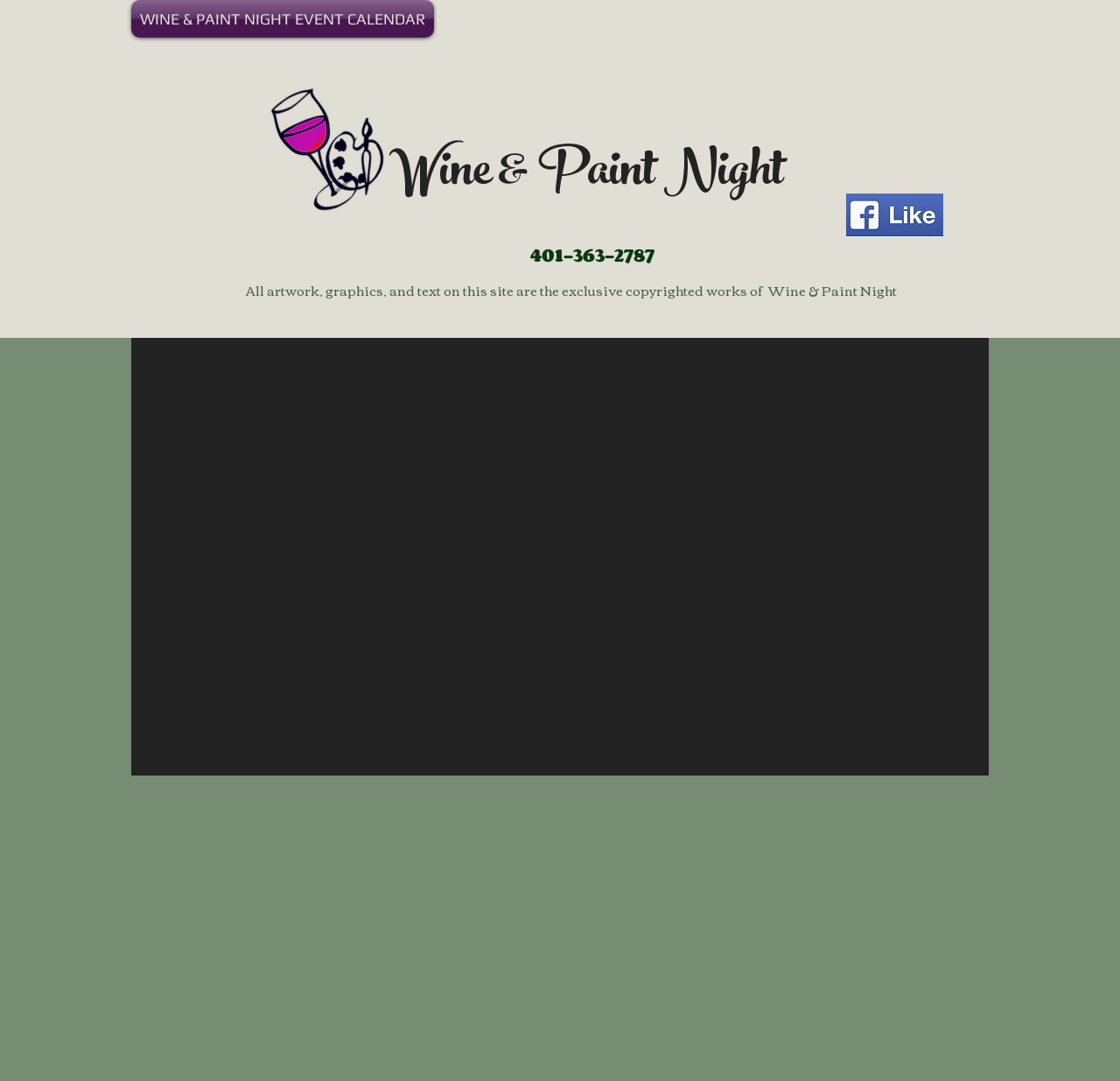What is the name of the event calendar?
From the image, respond with a single word or phrase.

WINE & PAINT NIGHT EVENT CALENDAR